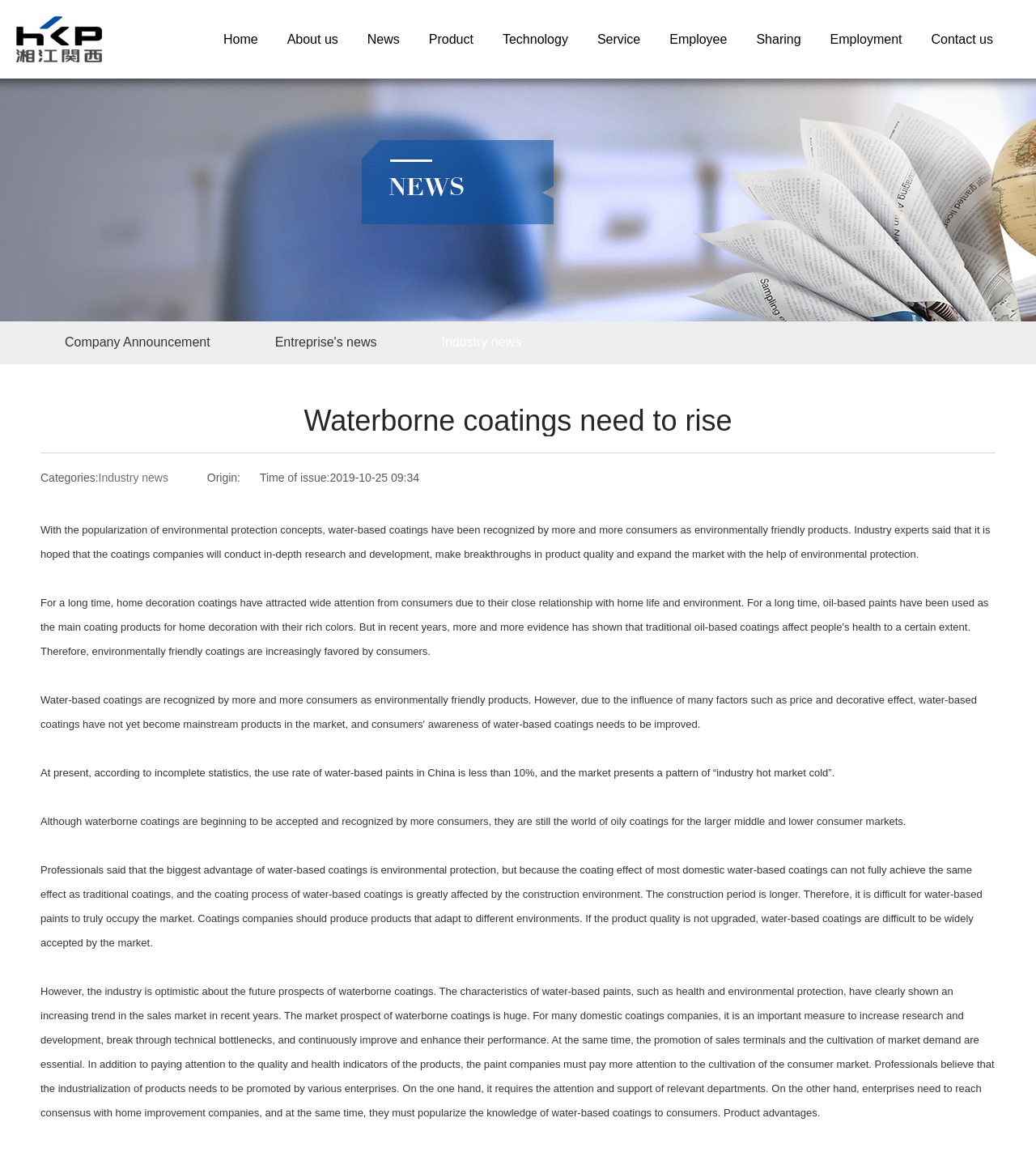Please specify the bounding box coordinates of the element that should be clicked to execute the given instruction: 'Click Company Announcement'. Ensure the coordinates are four float numbers between 0 and 1, expressed as [left, top, right, bottom].

[0.039, 0.286, 0.226, 0.309]